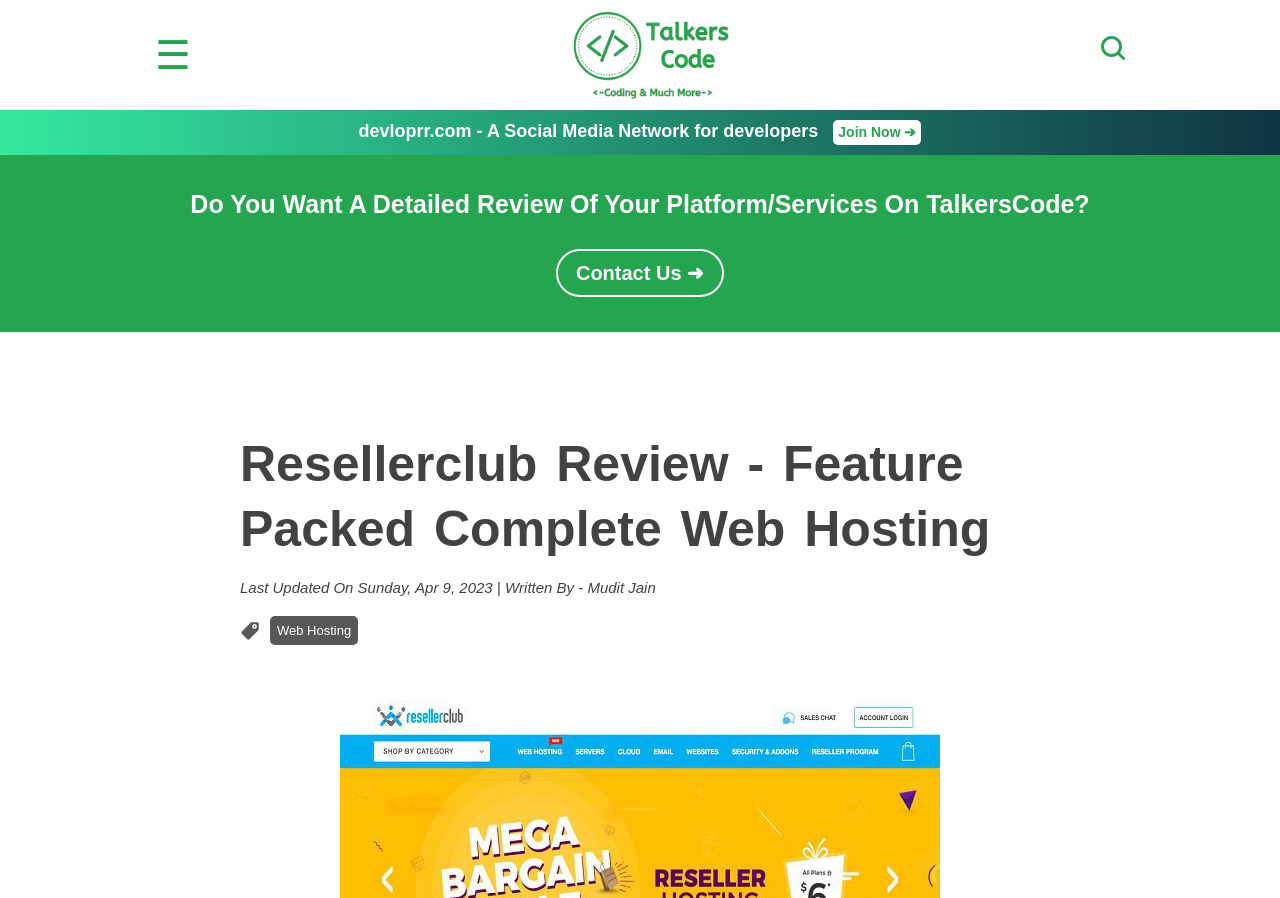Provide a single word or phrase to answer the given question: 
What is the logo of the website?

TalkersCode